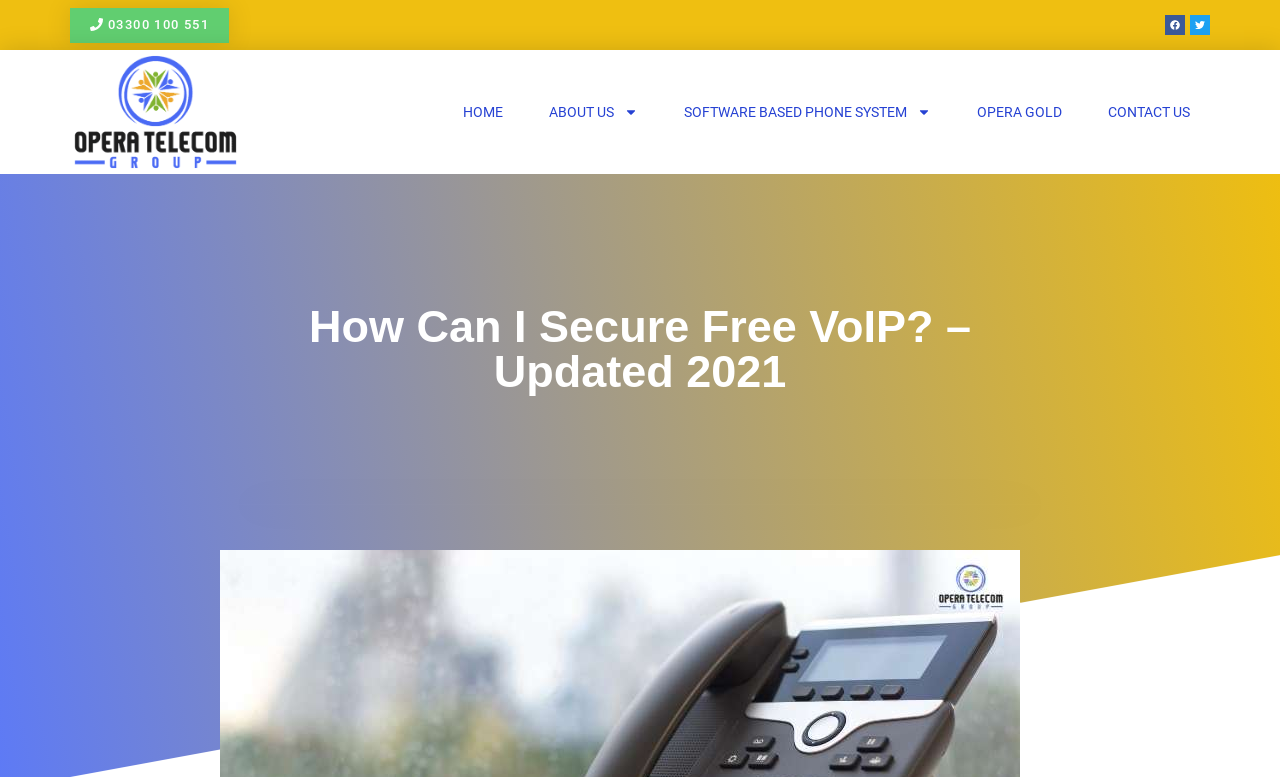Respond to the question below with a single word or phrase:
What is the topic of the webpage?

Free VoIP